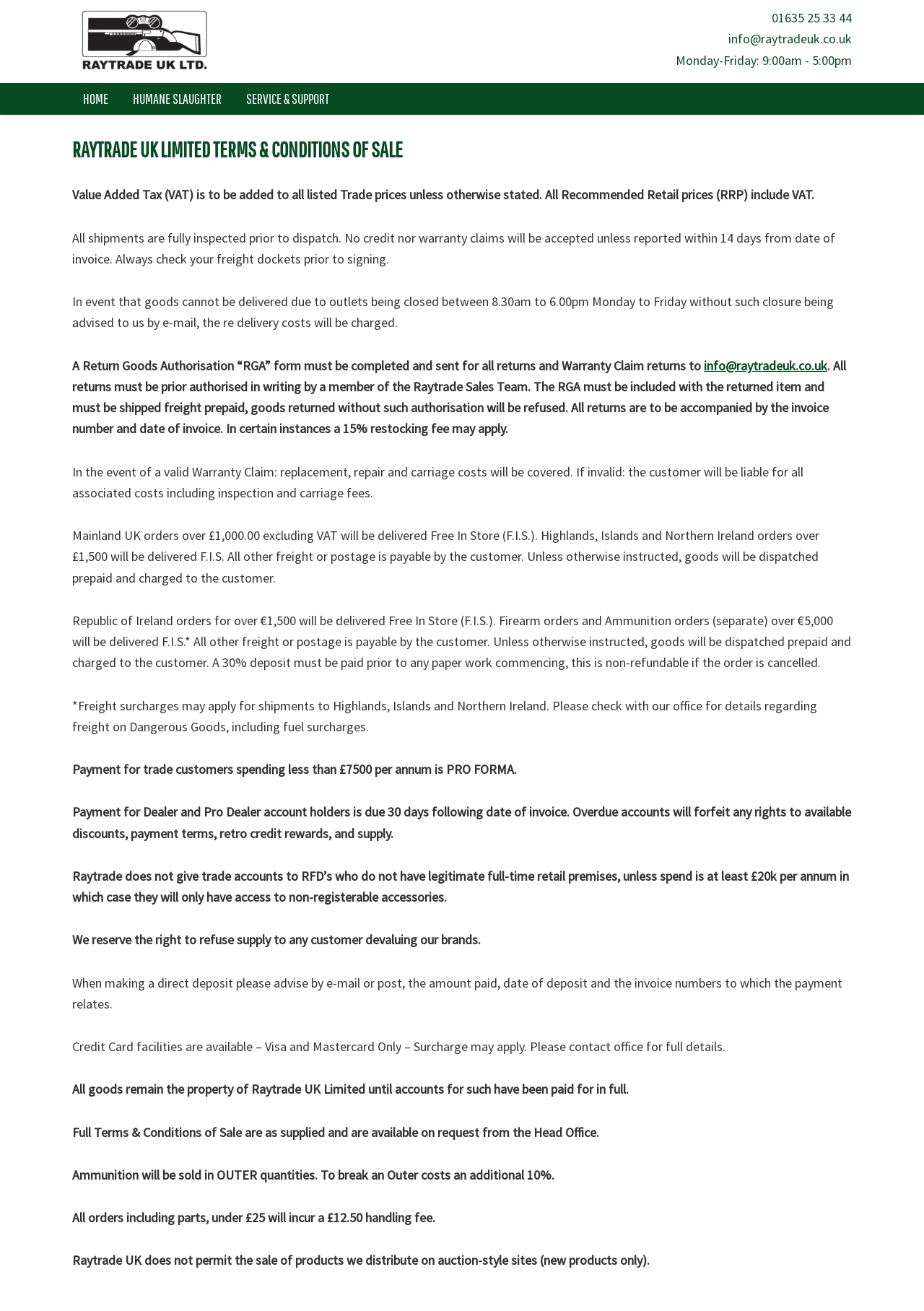What is the handling fee for orders under £25?
Please respond to the question with a detailed and informative answer.

The handling fee for orders under £25 can be found in the terms and conditions section of the webpage. It states that 'All orders including parts, under £25 will incur a £12.50 handling fee'.